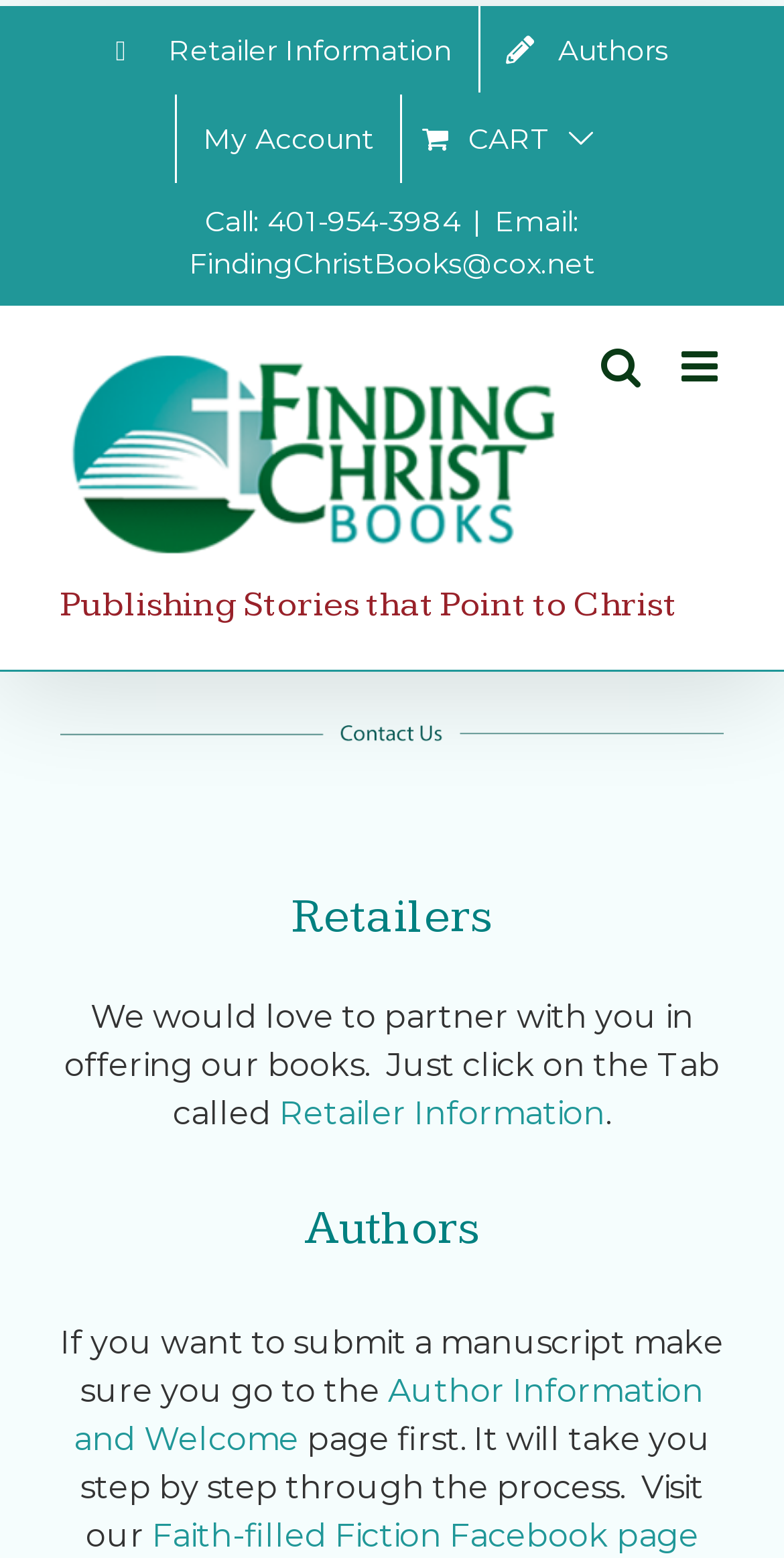Please give a one-word or short phrase response to the following question: 
What is the phone number to call for contact?

401-954-3984